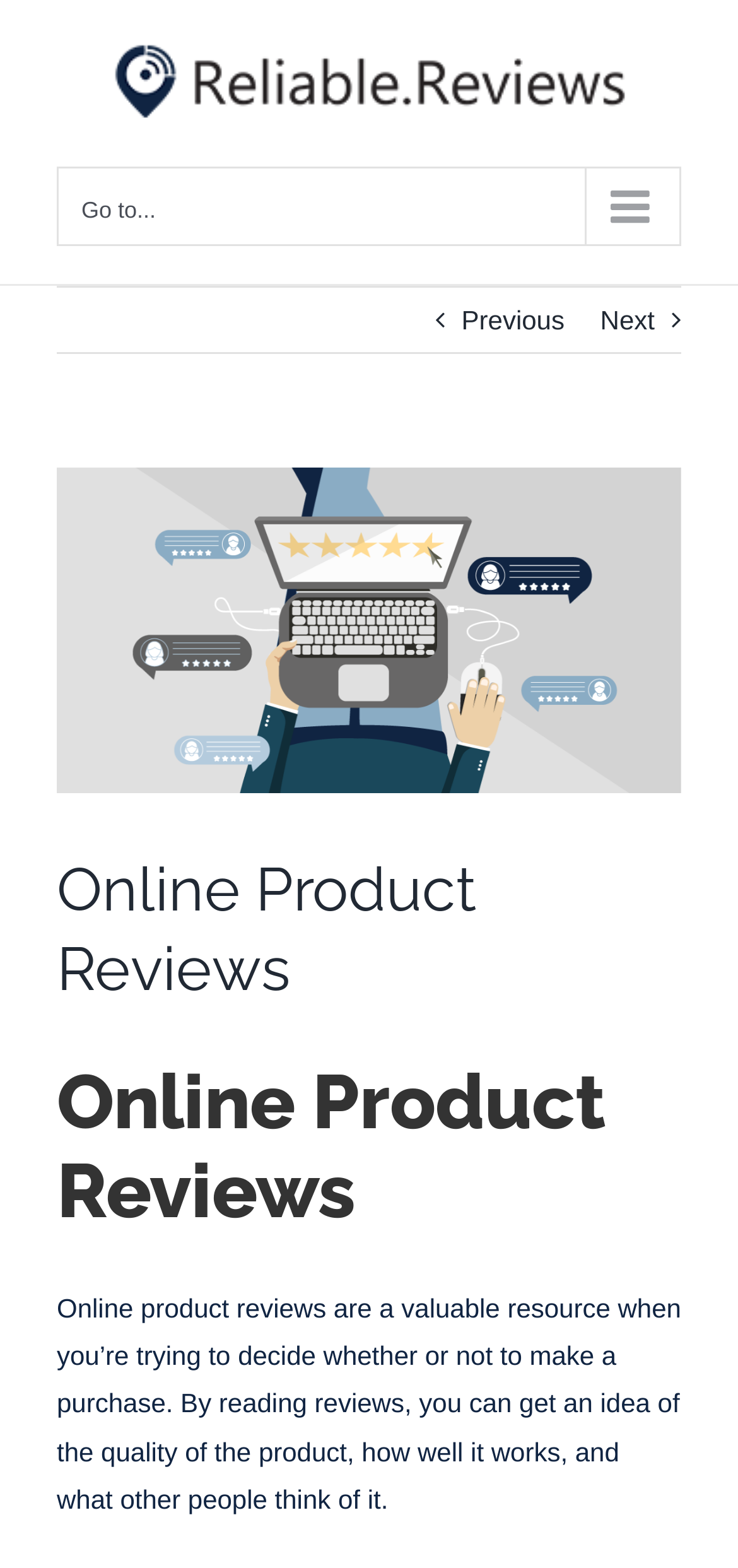What can you learn from reading online product reviews?
Using the image as a reference, answer the question with a short word or phrase.

Quality, how well it works, and others' opinions